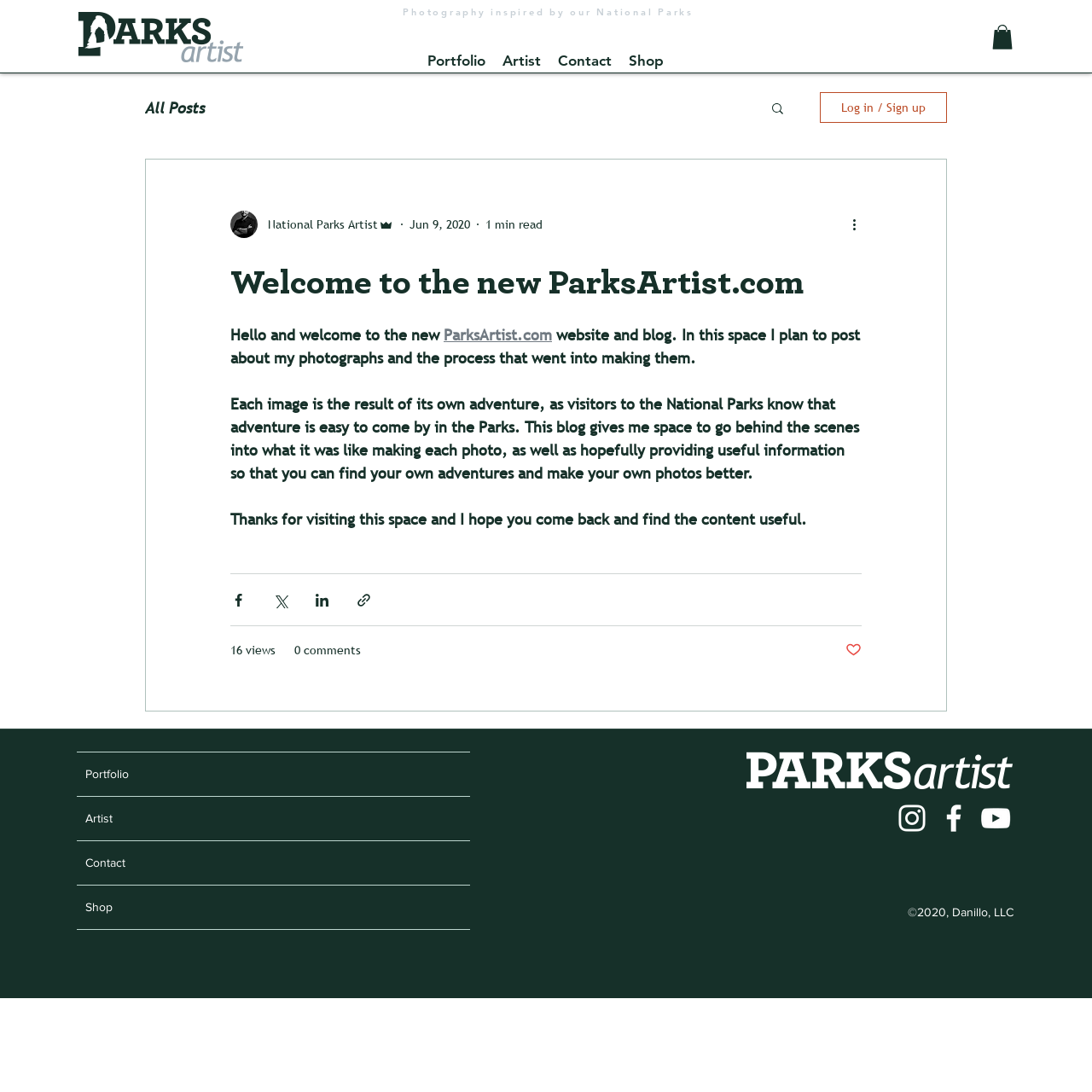Pinpoint the bounding box coordinates of the element you need to click to execute the following instruction: "View all posts". The bounding box should be represented by four float numbers between 0 and 1, in the format [left, top, right, bottom].

[0.133, 0.089, 0.188, 0.107]